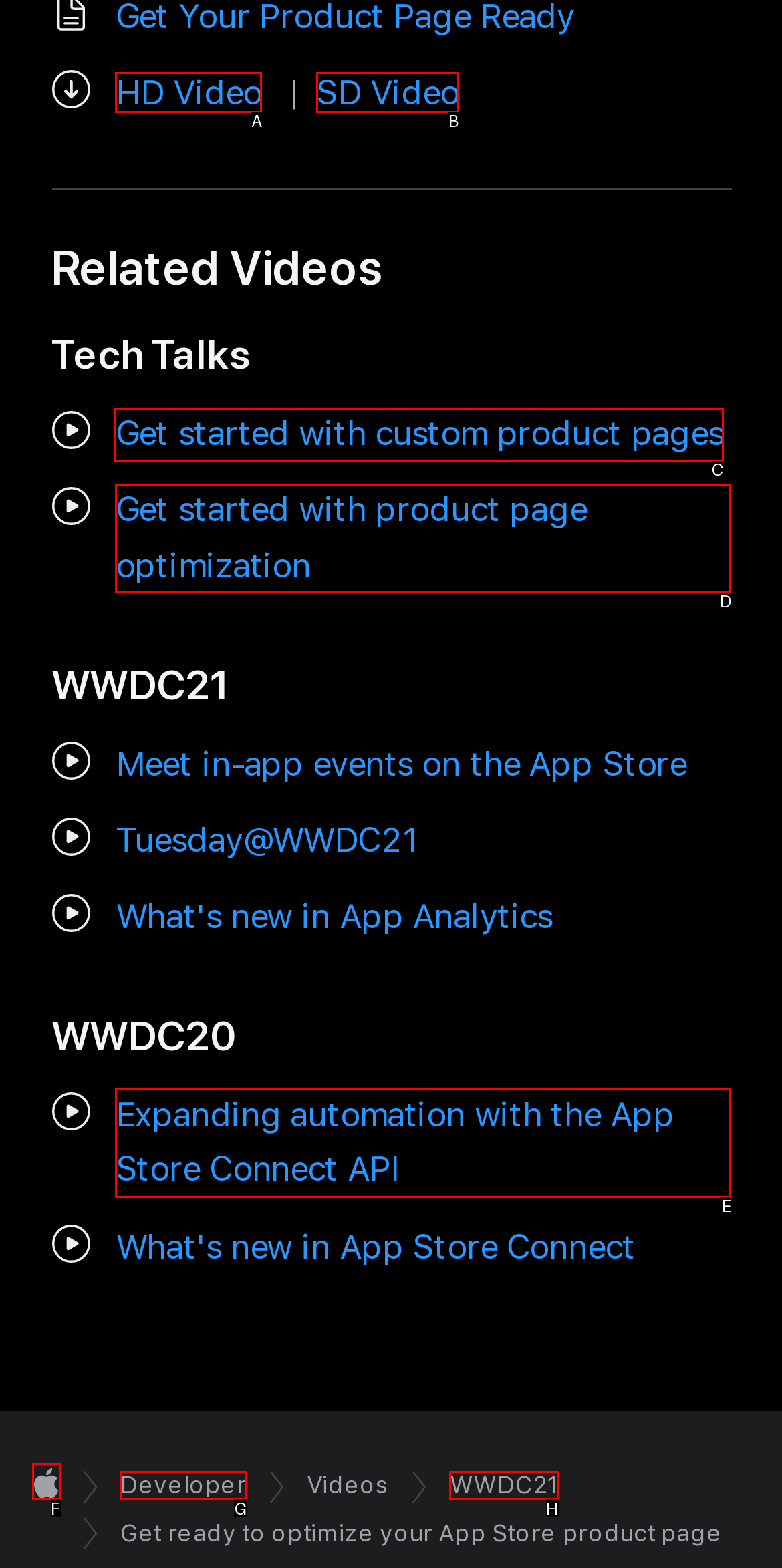Among the marked elements in the screenshot, which letter corresponds to the UI element needed for the task: Learn about pricing?

None